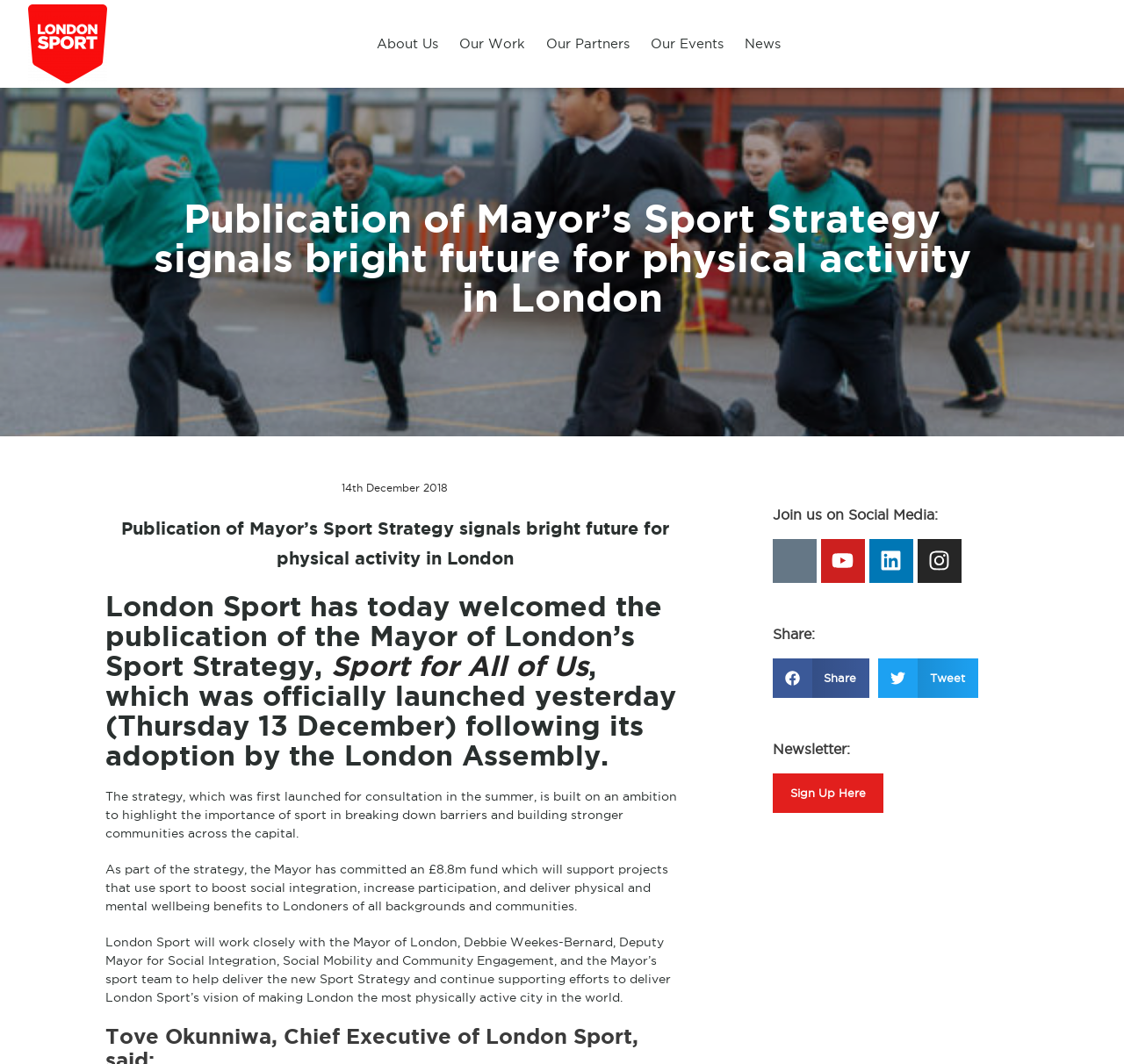Show the bounding box coordinates for the HTML element described as: "Sport for All of Us".

[0.295, 0.61, 0.523, 0.64]